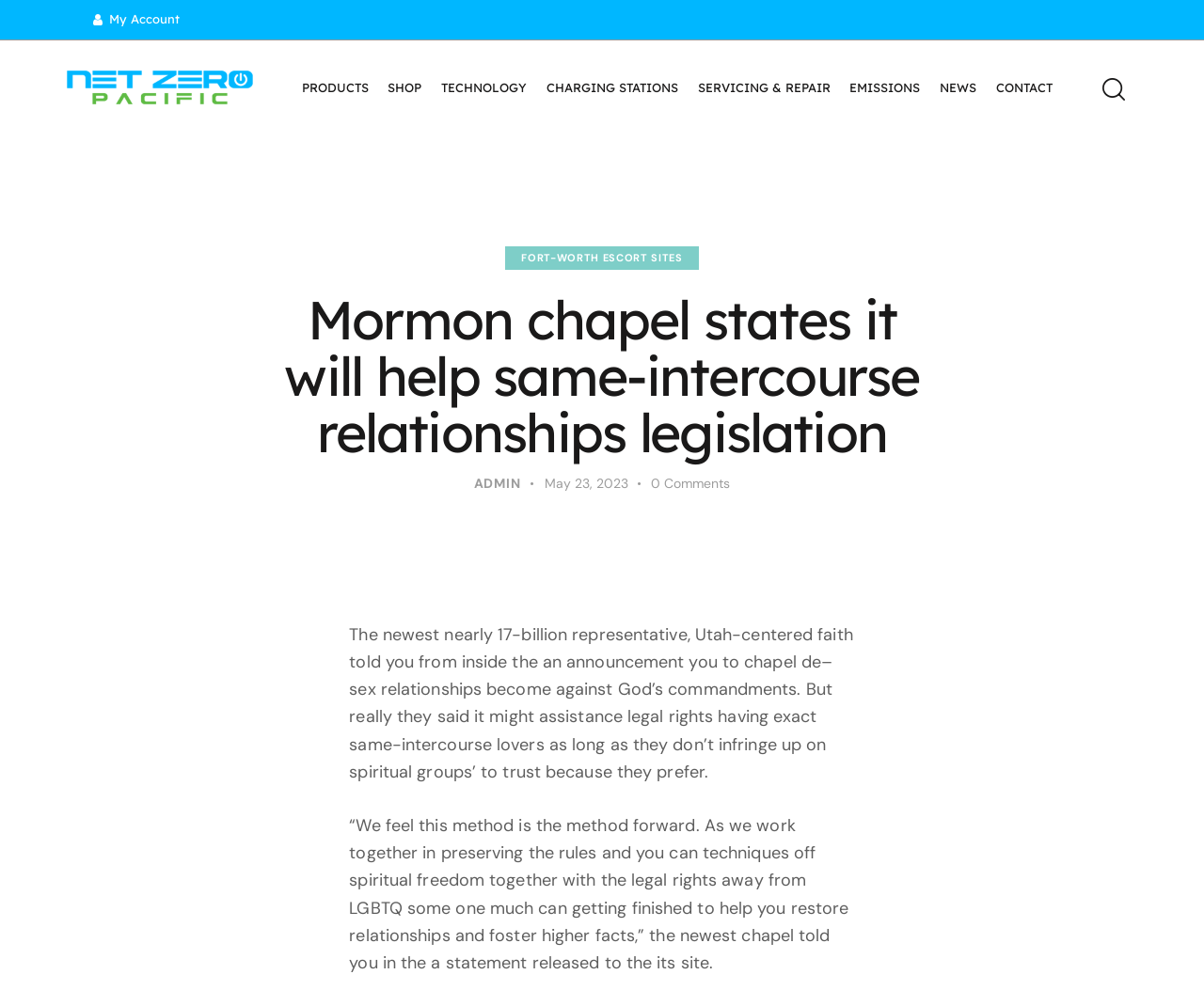Extract the bounding box coordinates for the described element: "Emissions". The coordinates should be represented as four float numbers between 0 and 1: [left, top, right, bottom].

[0.698, 0.068, 0.773, 0.109]